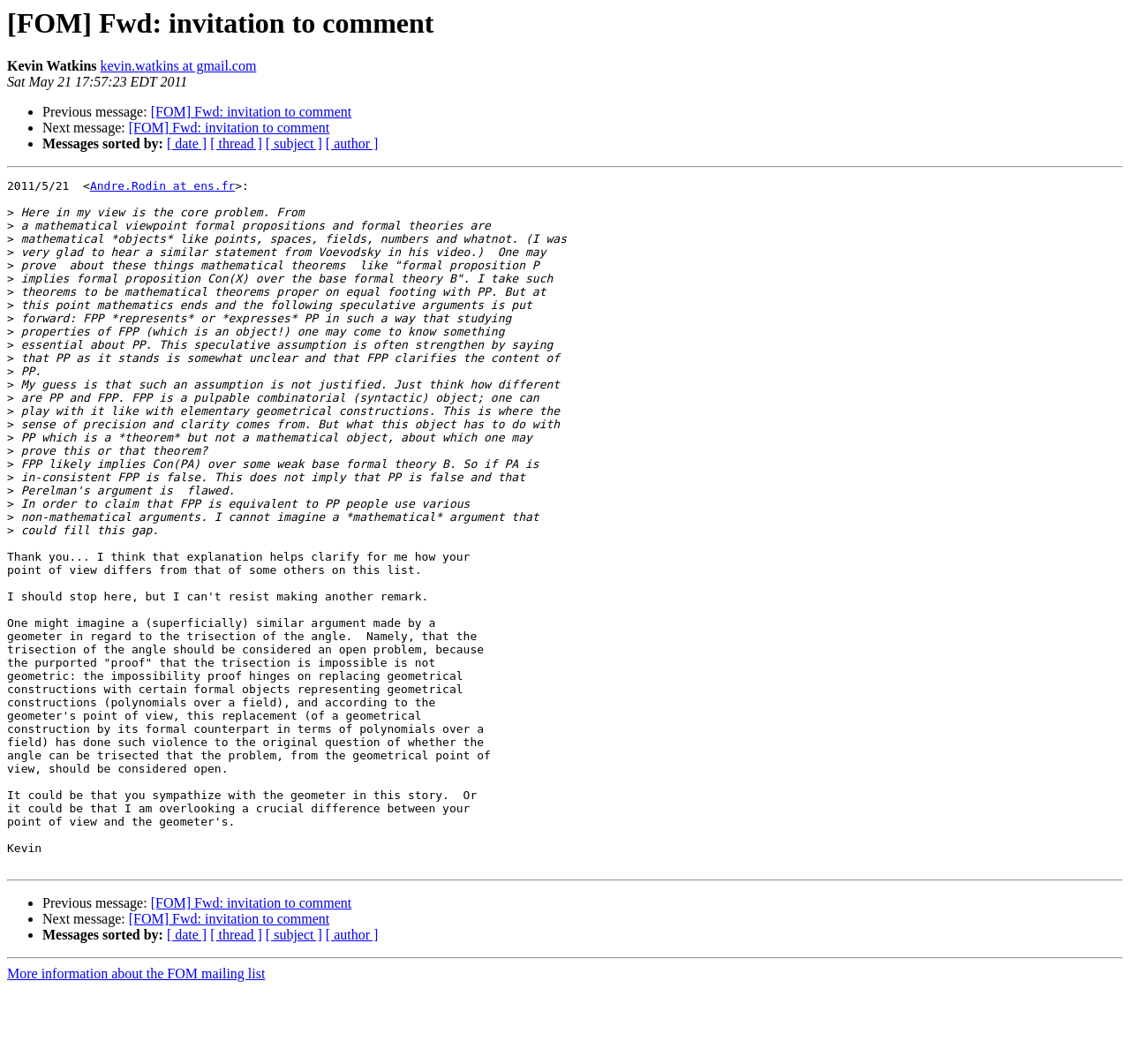Can you find the bounding box coordinates for the element that needs to be clicked to execute this instruction: "Sort messages by date"? The coordinates should be given as four float numbers between 0 and 1, i.e., [left, top, right, bottom].

[0.148, 0.128, 0.183, 0.142]